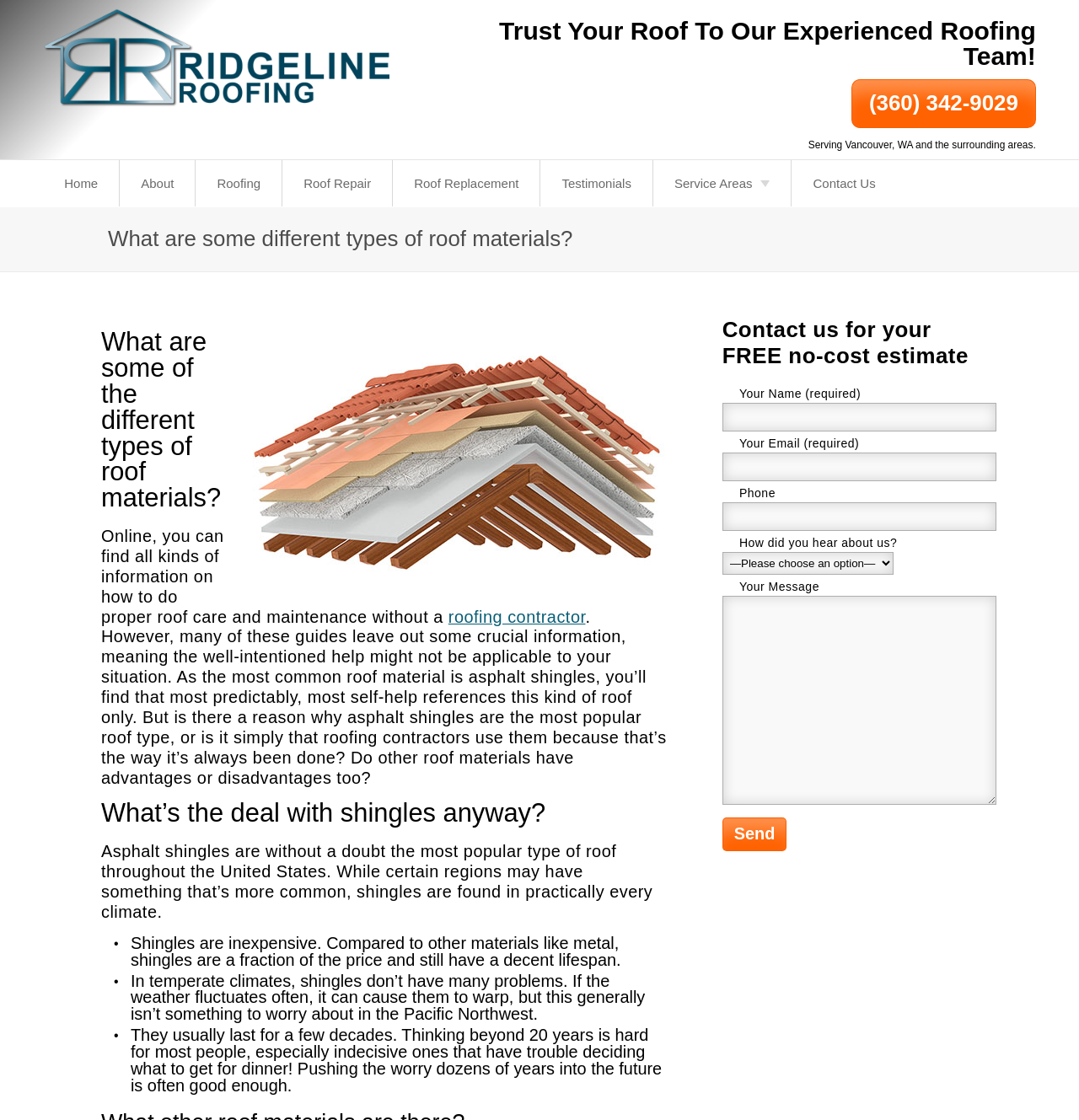What is the purpose of the contact form on the webpage?
Provide a one-word or short-phrase answer based on the image.

To get a free estimate